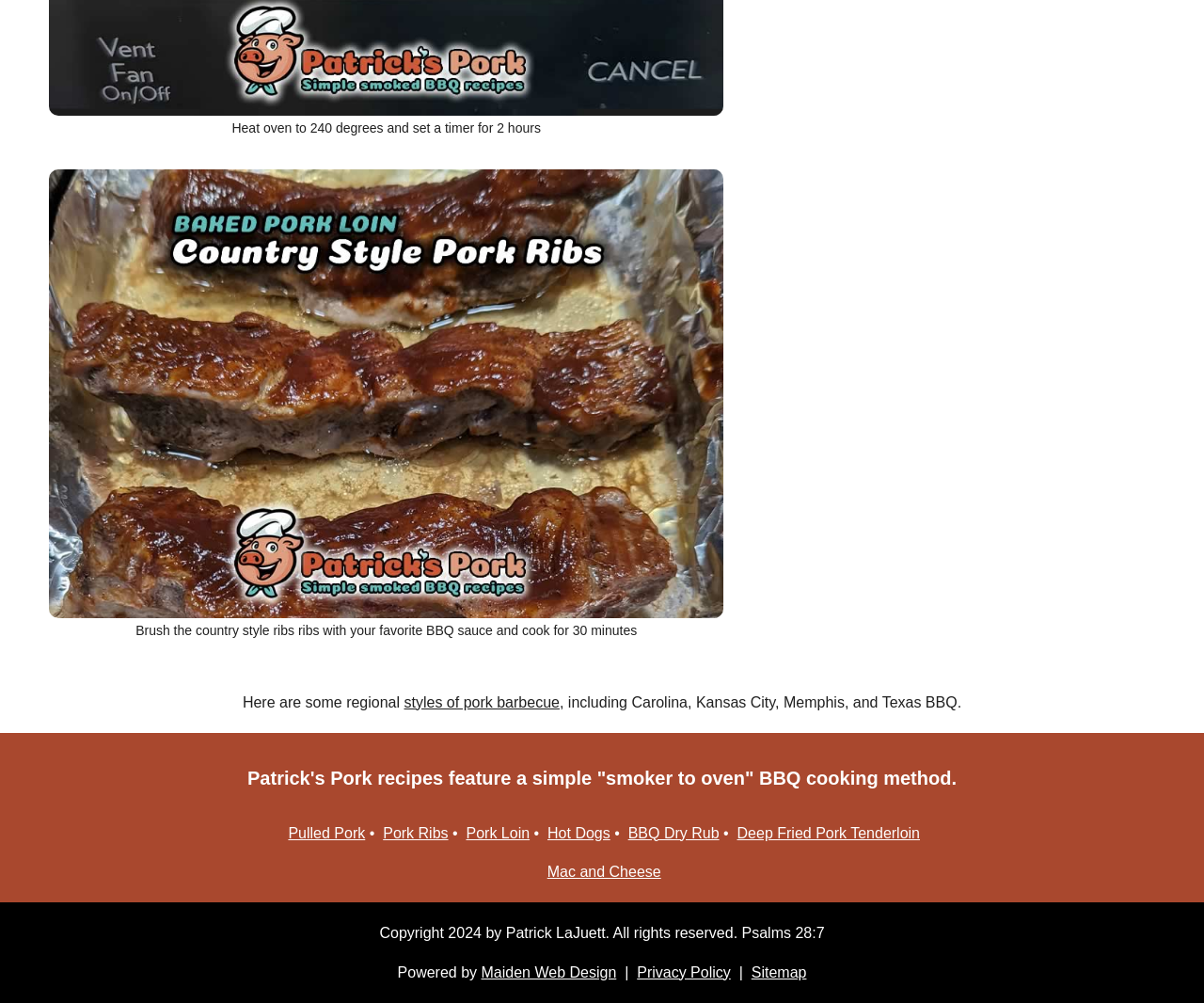From the screenshot, find the bounding box of the UI element matching this description: "Deep Fried Pork Tenderloin". Supply the bounding box coordinates in the form [left, top, right, bottom], each a float between 0 and 1.

[0.612, 0.822, 0.764, 0.838]